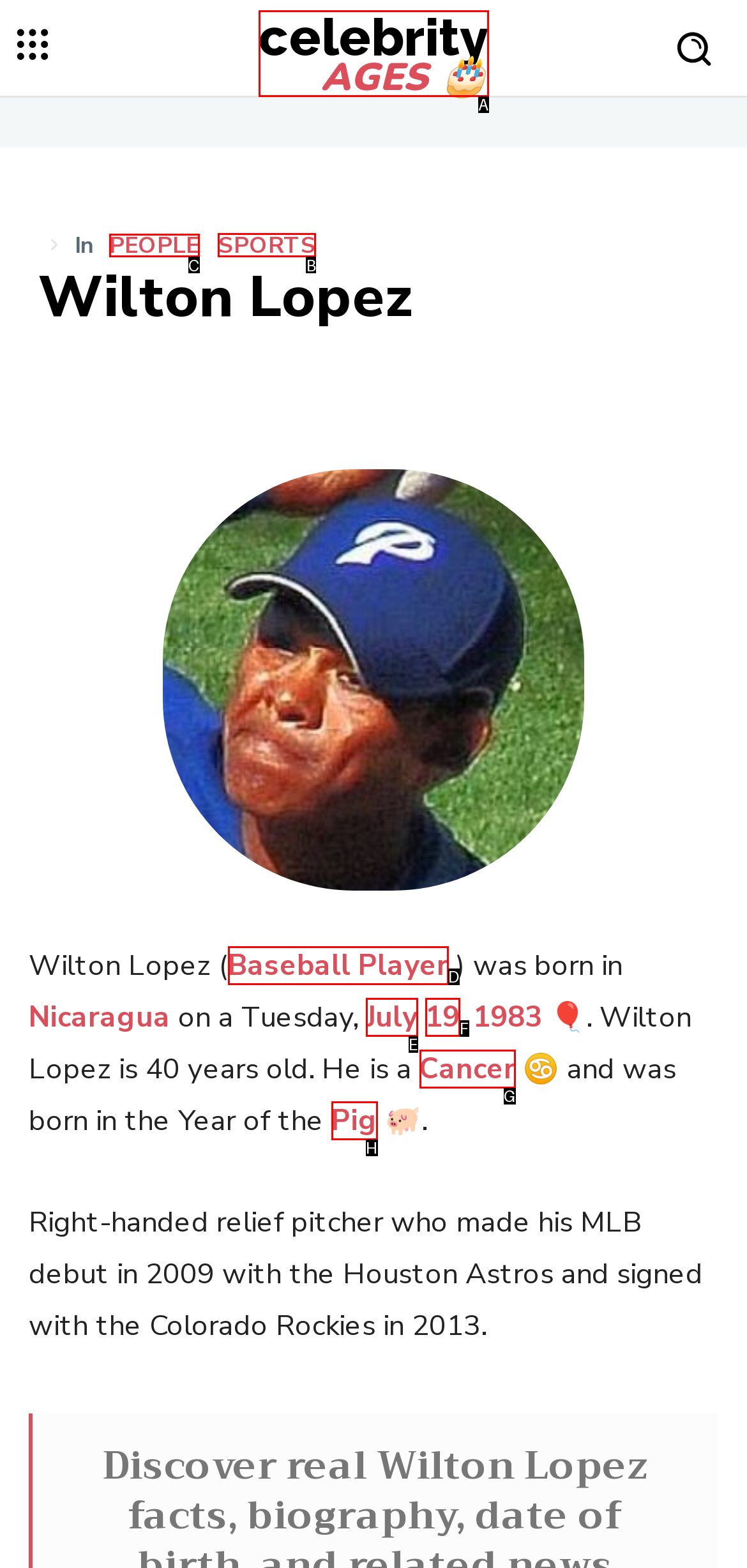Determine which HTML element should be clicked for this task: click on the 'SPORTS' link
Provide the option's letter from the available choices.

B